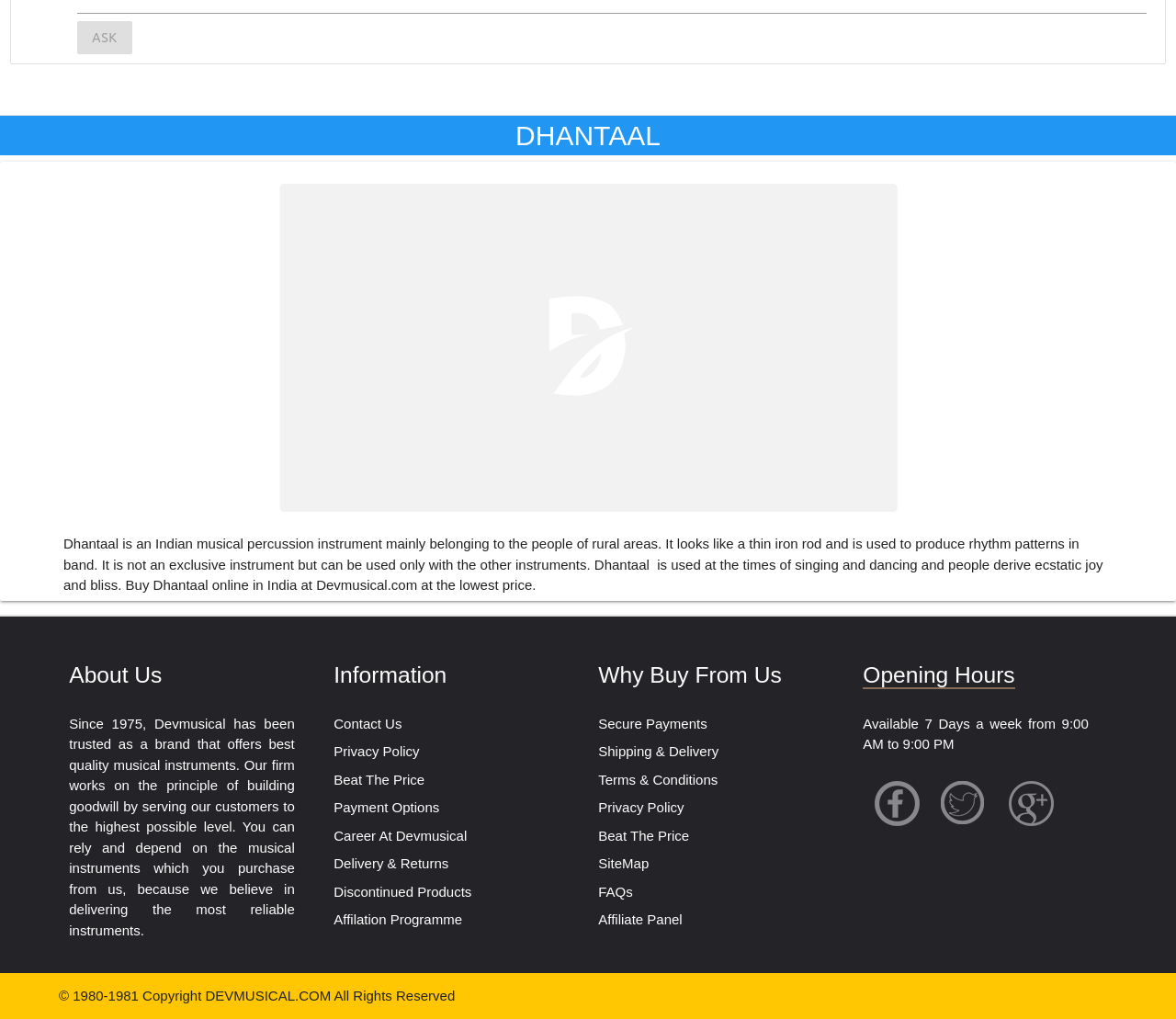Find the bounding box coordinates of the element you need to click on to perform this action: 'View 'About Us' information'. The coordinates should be represented by four float values between 0 and 1, in the format [left, top, right, bottom].

[0.059, 0.637, 0.266, 0.687]